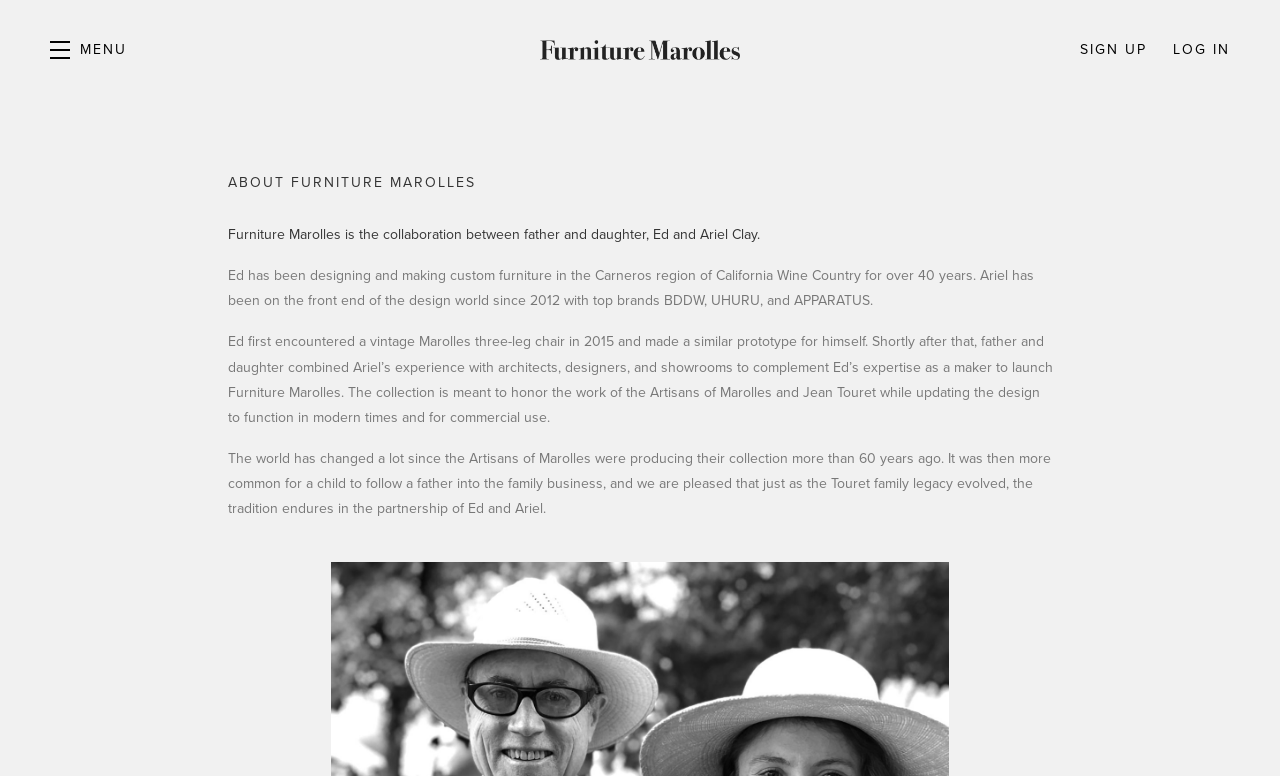Who are the two people behind Furniture Marolles?
Using the image, elaborate on the answer with as much detail as possible.

The two people behind Furniture Marolles are mentioned in the StaticText 'Furniture Marolles is the collaboration between father and daughter, Ed and Ariel Clay.'